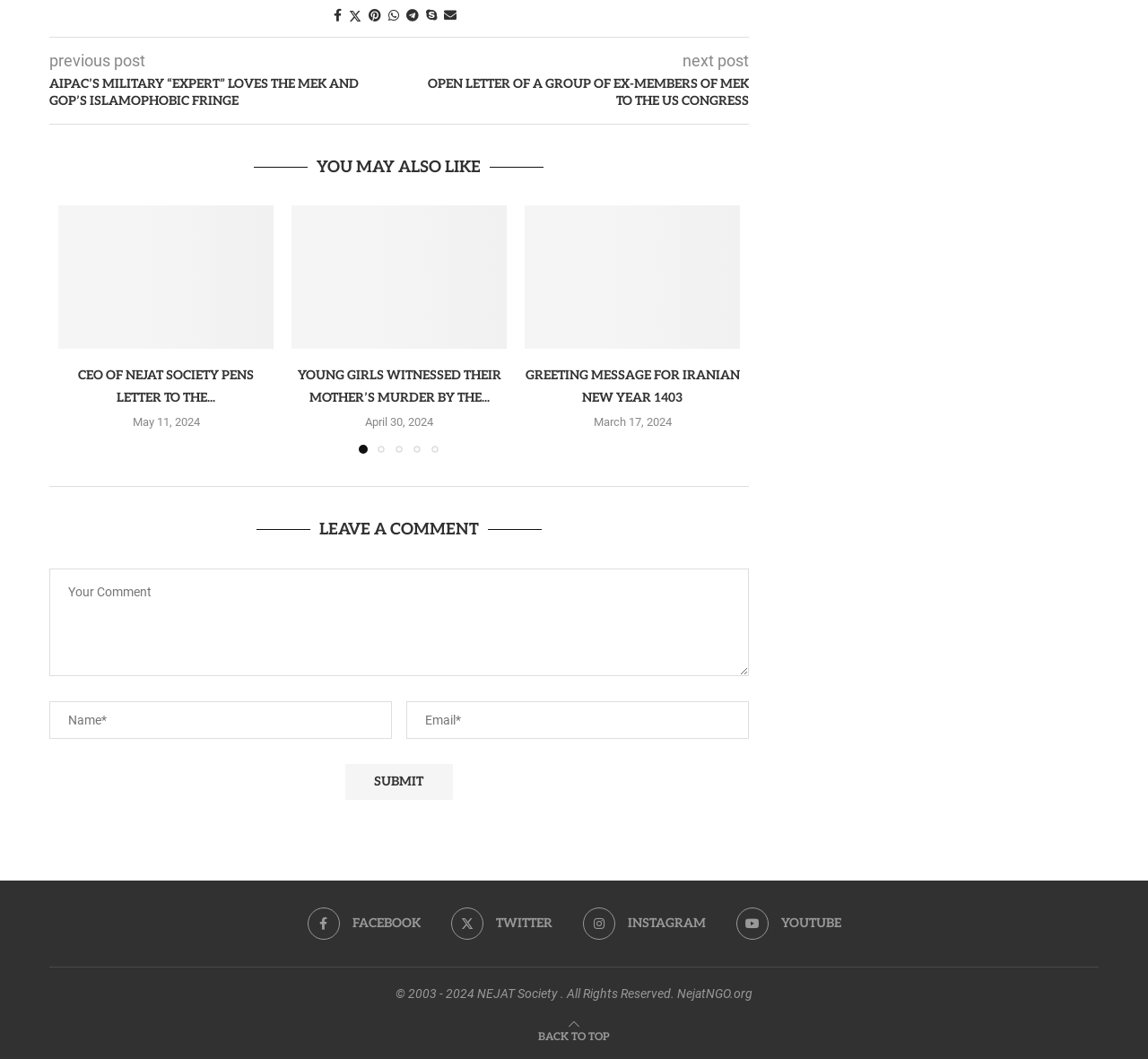Kindly determine the bounding box coordinates for the area that needs to be clicked to execute this instruction: "Read the previous post".

[0.043, 0.048, 0.127, 0.066]